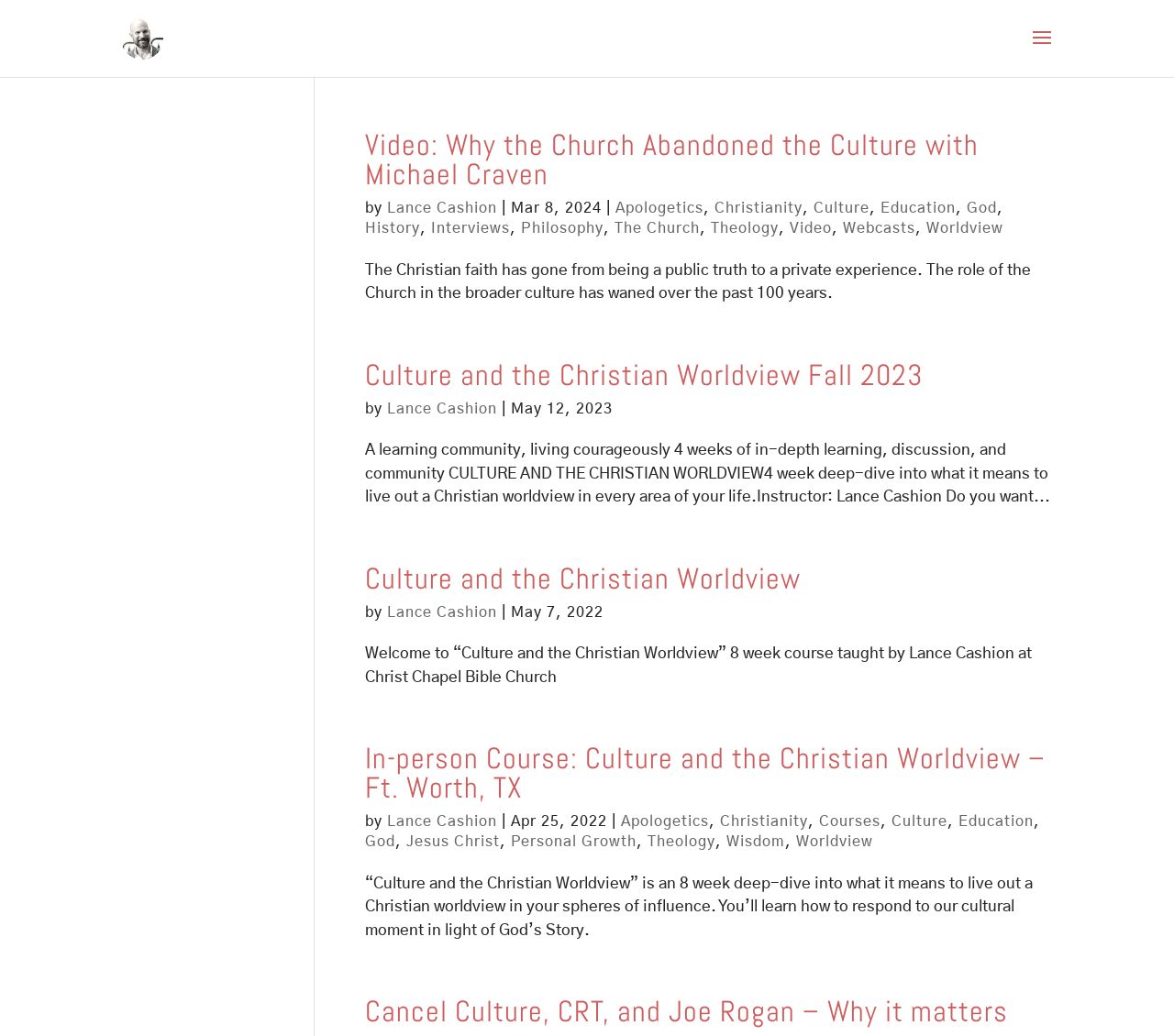Please determine the bounding box coordinates for the UI element described here. Use the format (top-left x, top-left y, bottom-right x, bottom-right y) with values bounded between 0 and 1: Culture and the Christian Worldview

[0.311, 0.54, 0.682, 0.576]